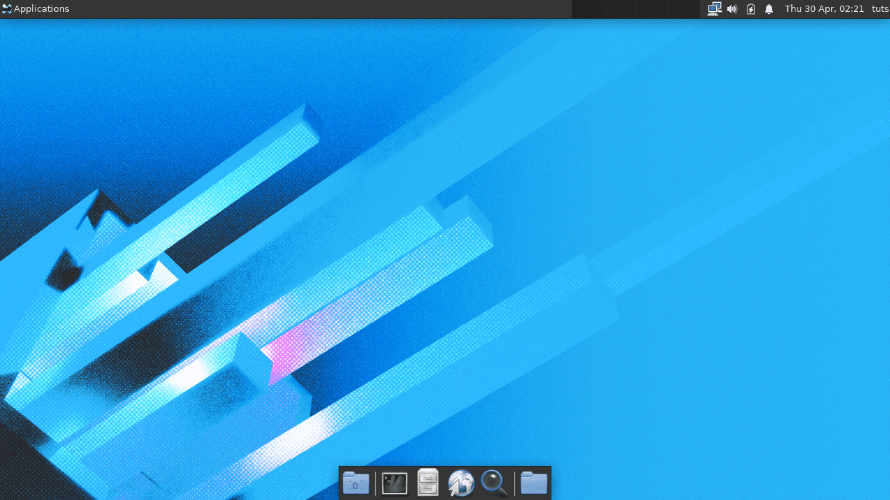What is displayed at the bottom of the screen?
Could you answer the question in a detailed manner, providing as much information as possible?

According to the caption, 'a panel displays application icons' at the bottom of the screen, which enhances the minimalist aesthetic of the interface.